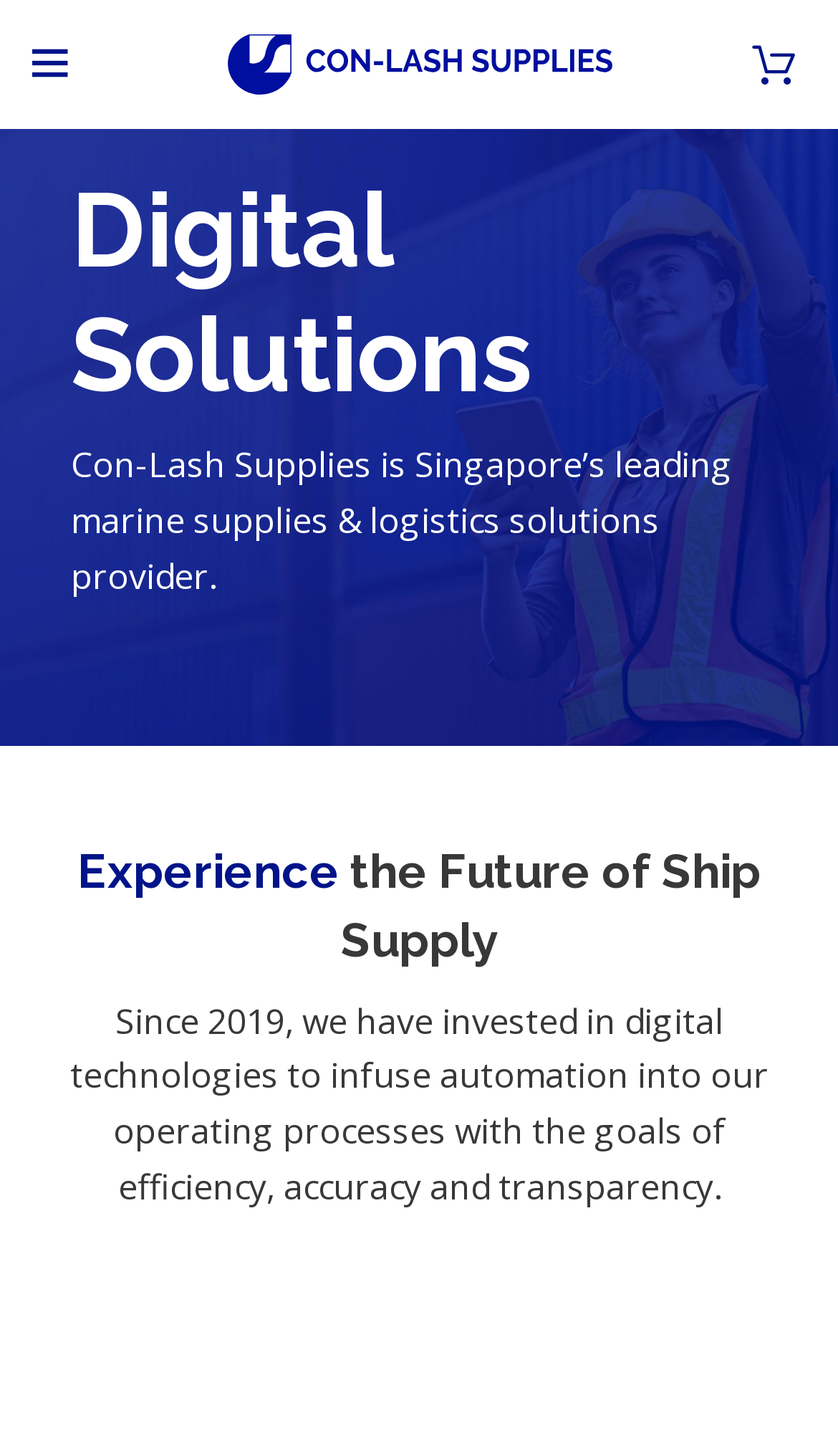What is the company's business?
Please provide a single word or phrase as your answer based on the image.

Marine supplies & logistics solutions